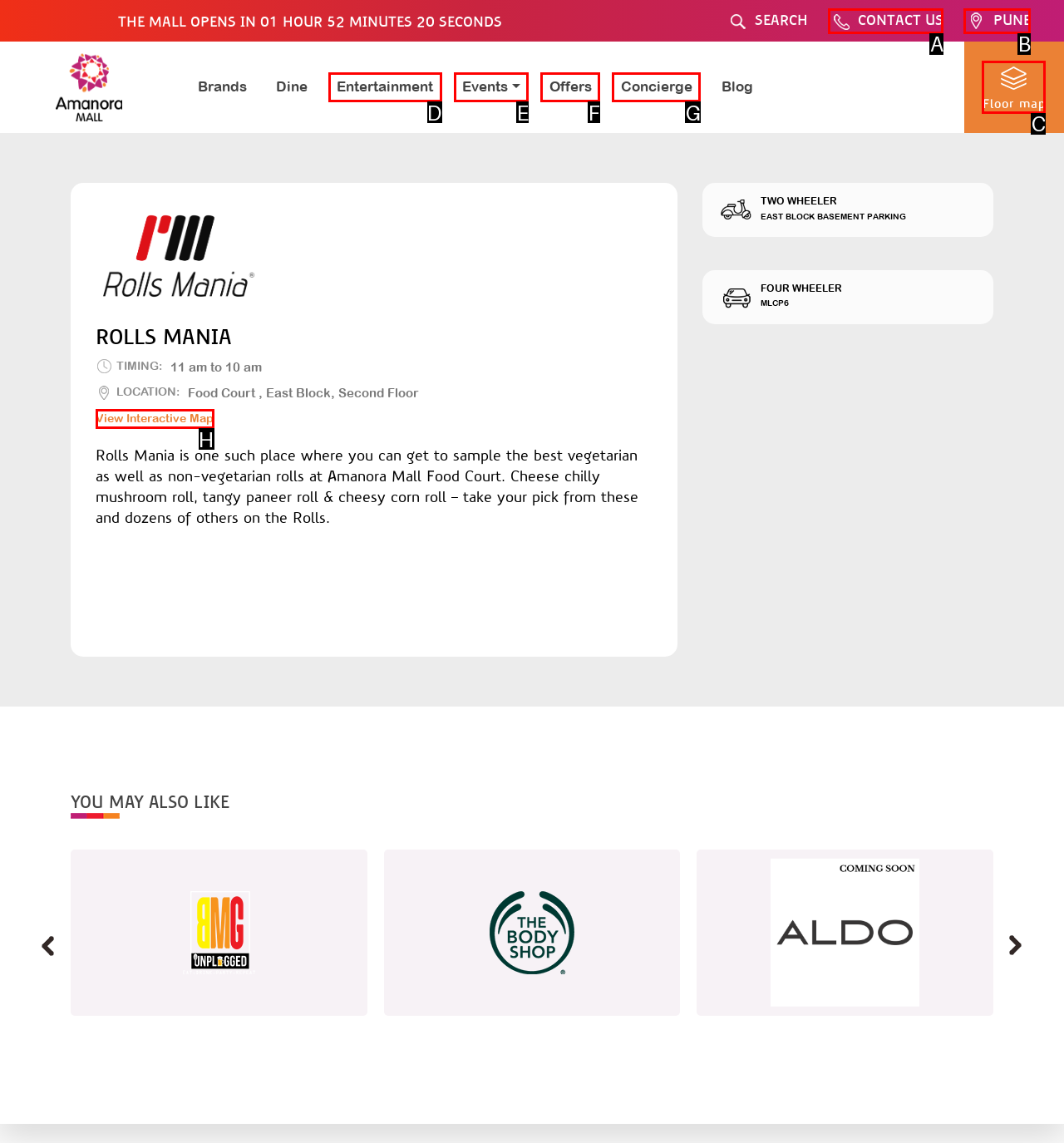Which HTML element among the options matches this description: Floor map? Answer with the letter representing your choice.

C